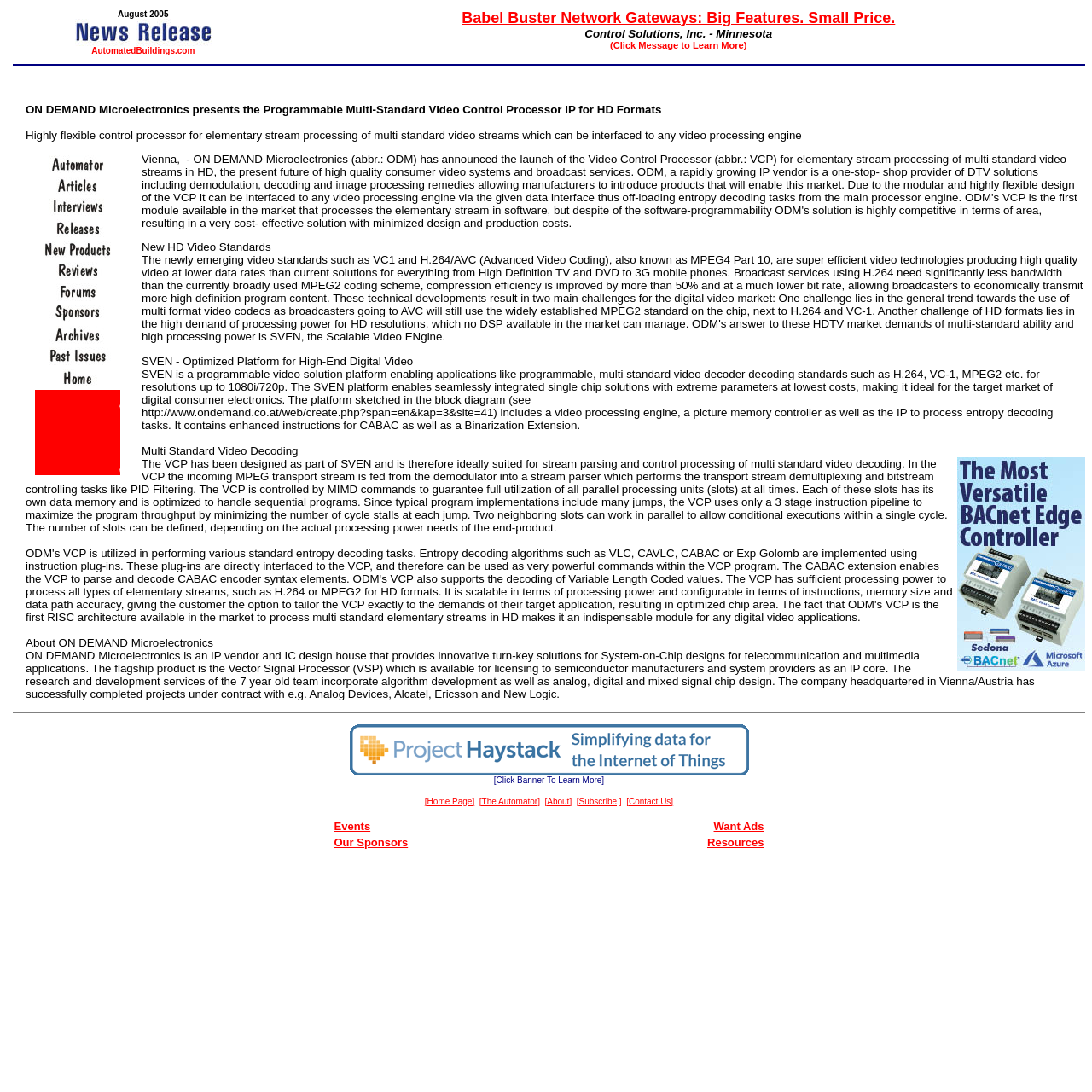How many sections are there in the layout table at the top of the webpage?
Offer a detailed and exhaustive answer to the question.

The layout table at the top of the webpage has two sections, one with a grid cell containing an image and a link, and another with a grid cell containing text.